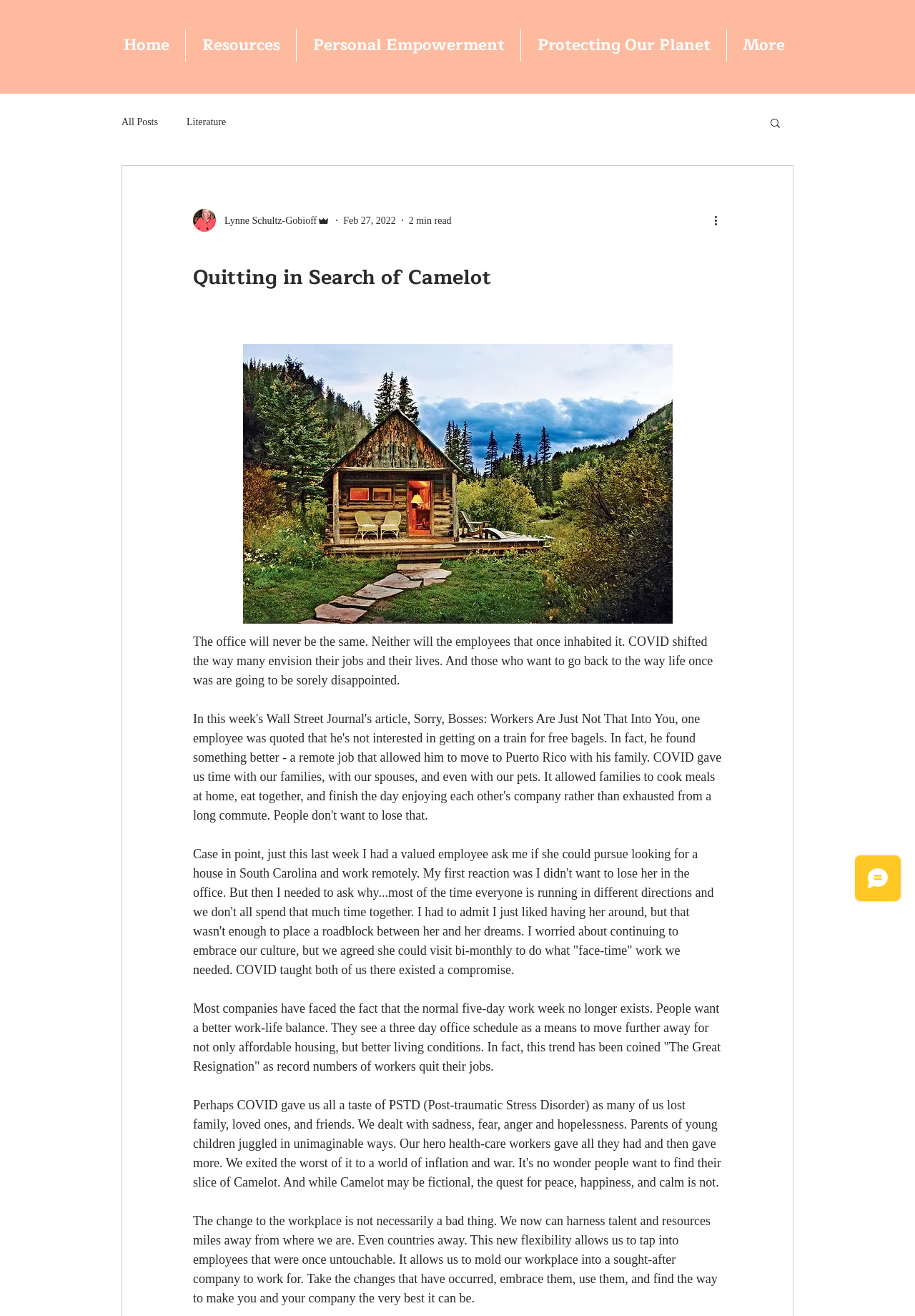Determine the bounding box coordinates of the region that needs to be clicked to achieve the task: "Read more about 'Personal Empowerment'".

[0.324, 0.022, 0.569, 0.047]